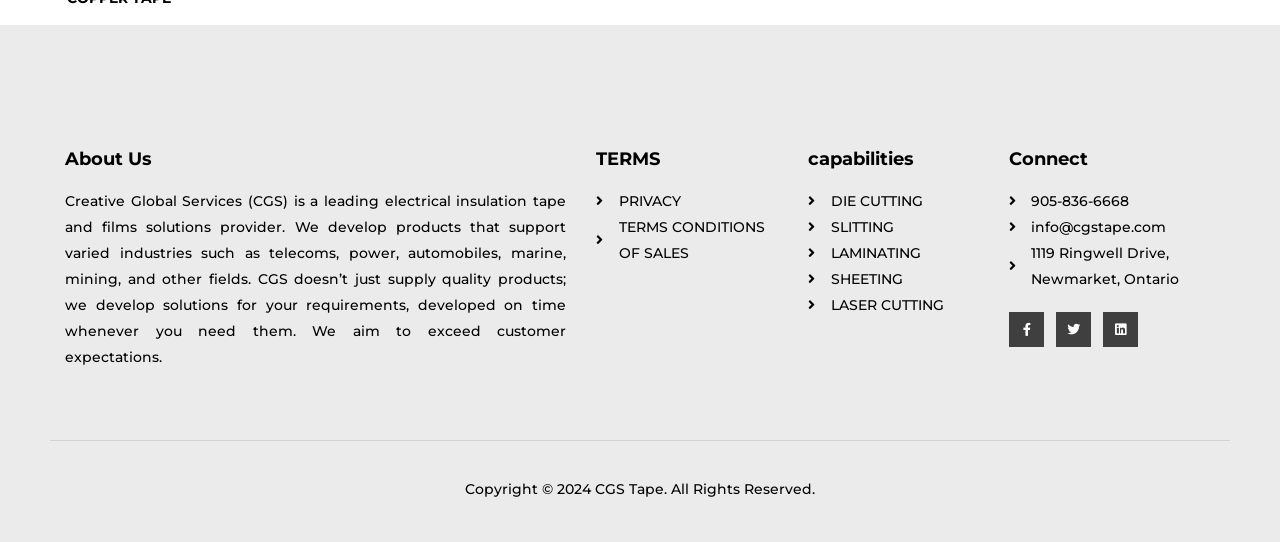Identify the bounding box coordinates for the element you need to click to achieve the following task: "Click on About Us". Provide the bounding box coordinates as four float numbers between 0 and 1, in the form [left, top, right, bottom].

[0.051, 0.276, 0.442, 0.309]